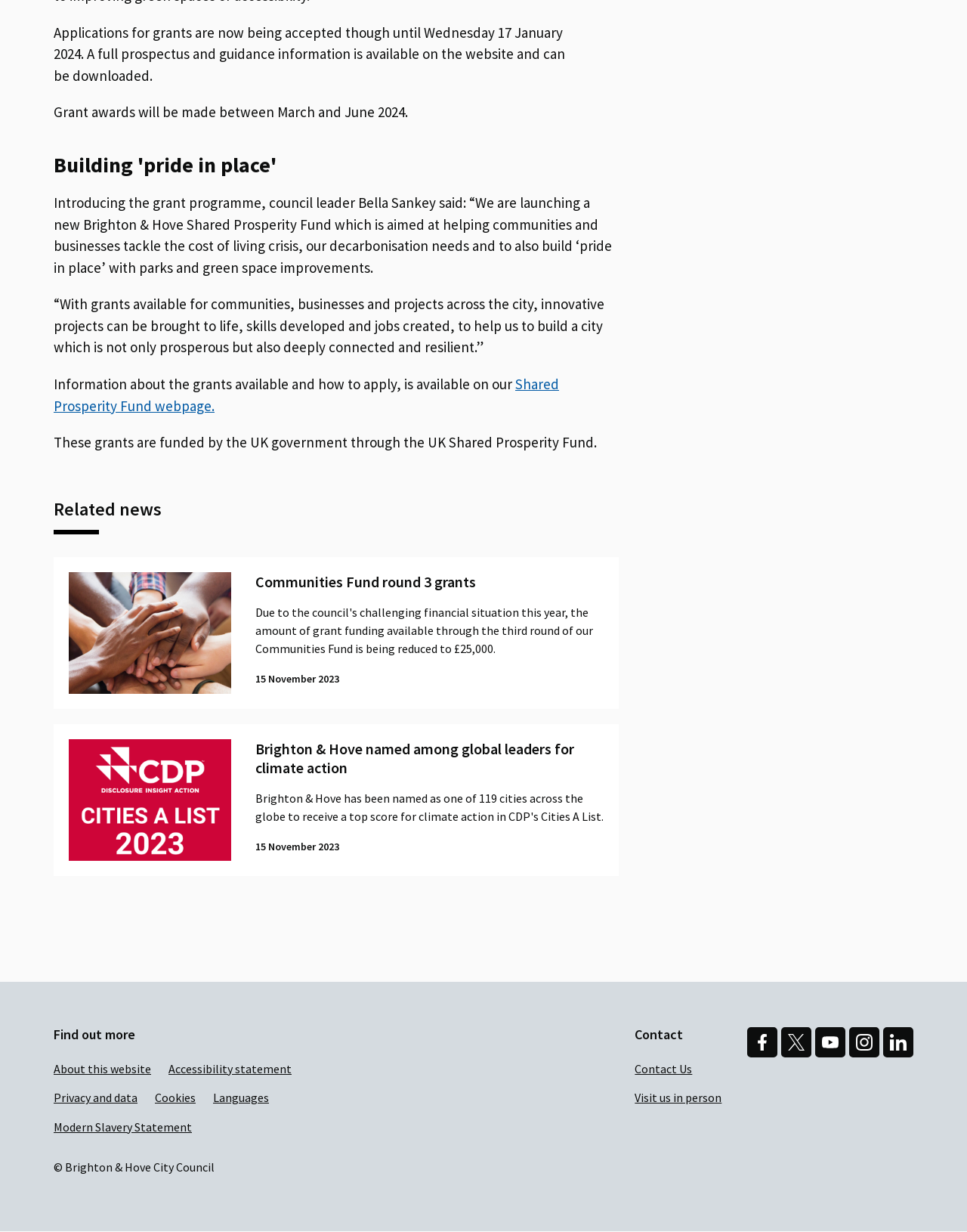Please identify the bounding box coordinates of the element's region that should be clicked to execute the following instruction: "Read about Communities Fund round 3 grants". The bounding box coordinates must be four float numbers between 0 and 1, i.e., [left, top, right, bottom].

[0.055, 0.452, 0.64, 0.576]